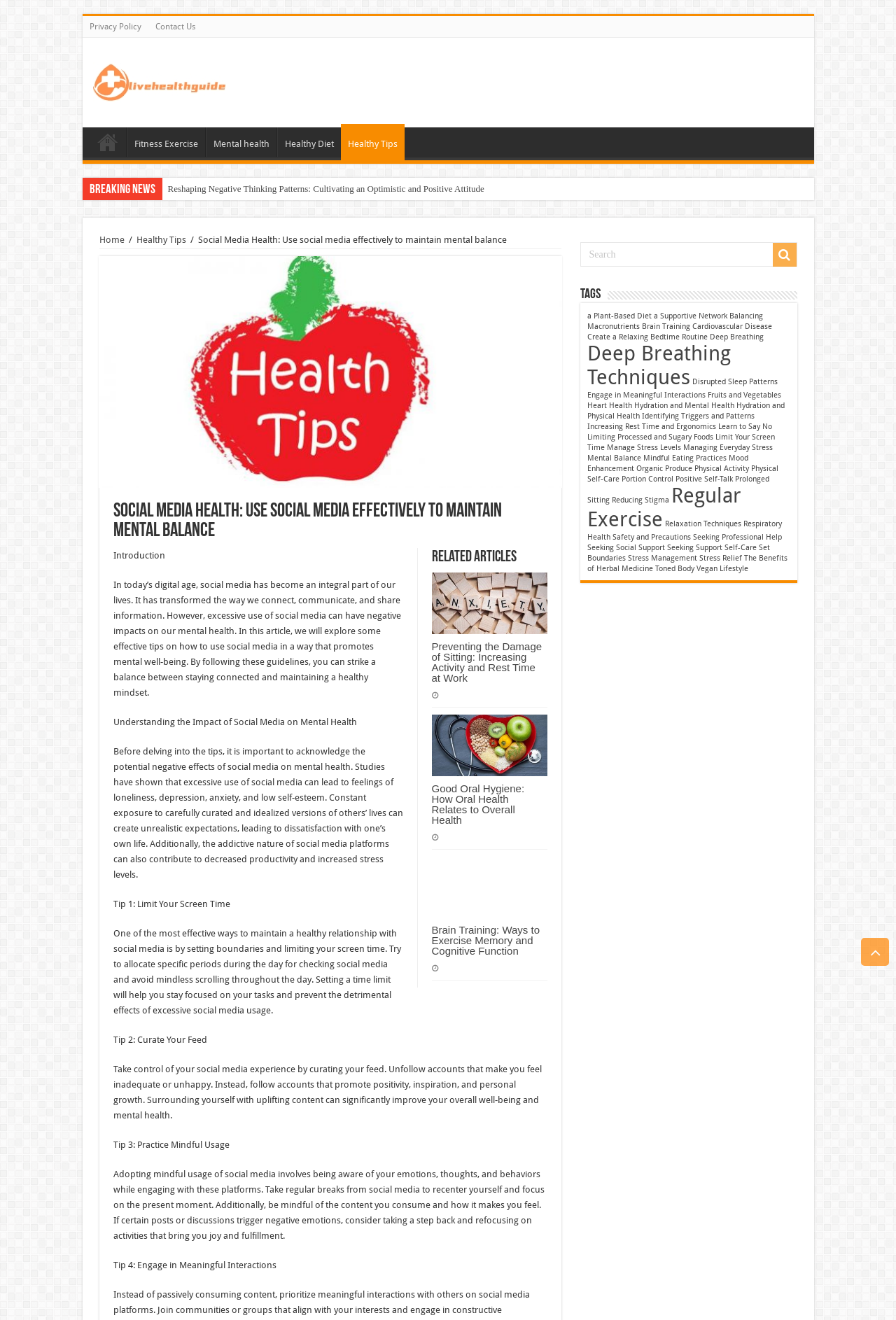Please find the bounding box coordinates of the element that needs to be clicked to perform the following instruction: "Click on the 'Home' link". The bounding box coordinates should be four float numbers between 0 and 1, represented as [left, top, right, bottom].

[0.1, 0.097, 0.14, 0.119]